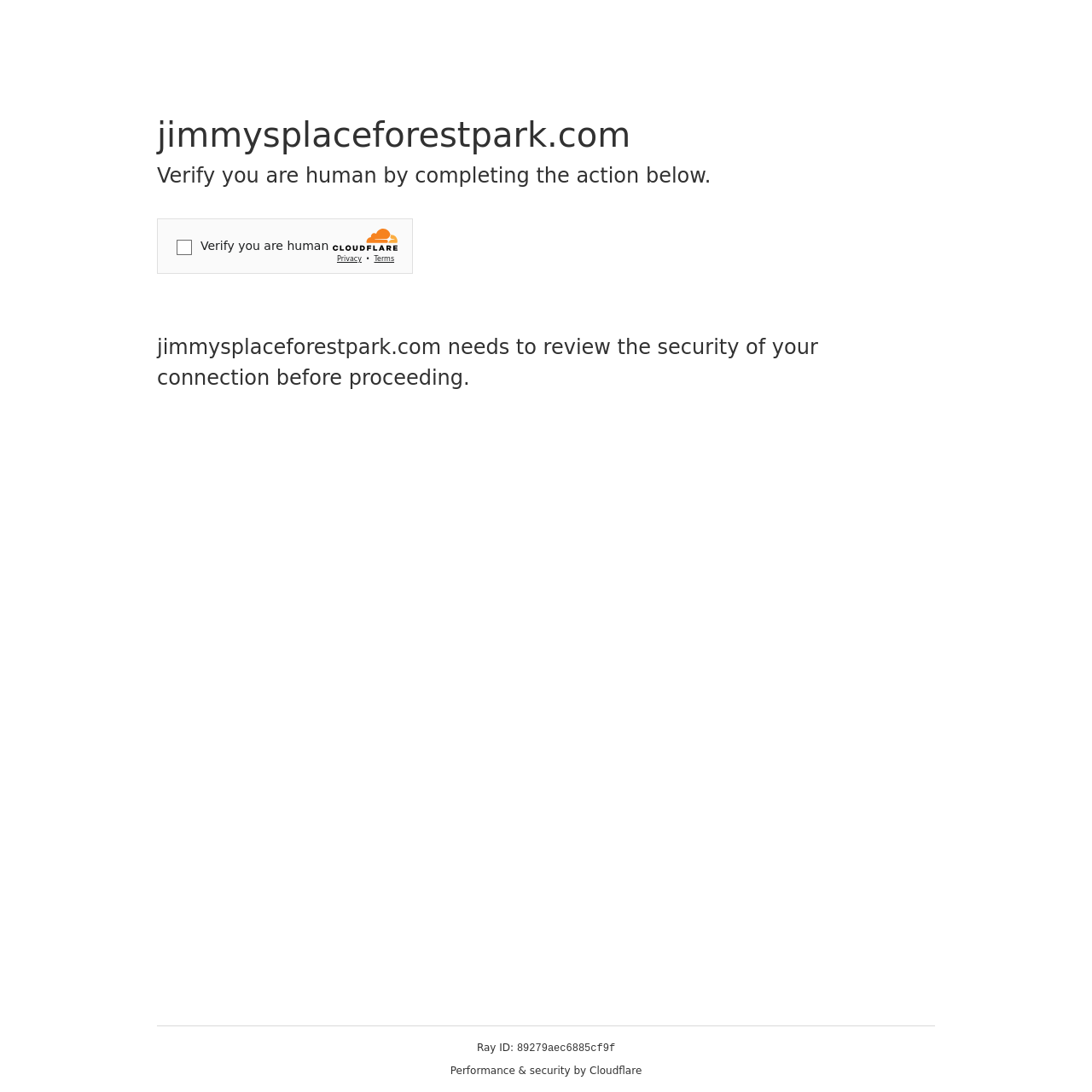Please respond in a single word or phrase: 
What type of element contains the Cloudflare security challenge?

Iframe